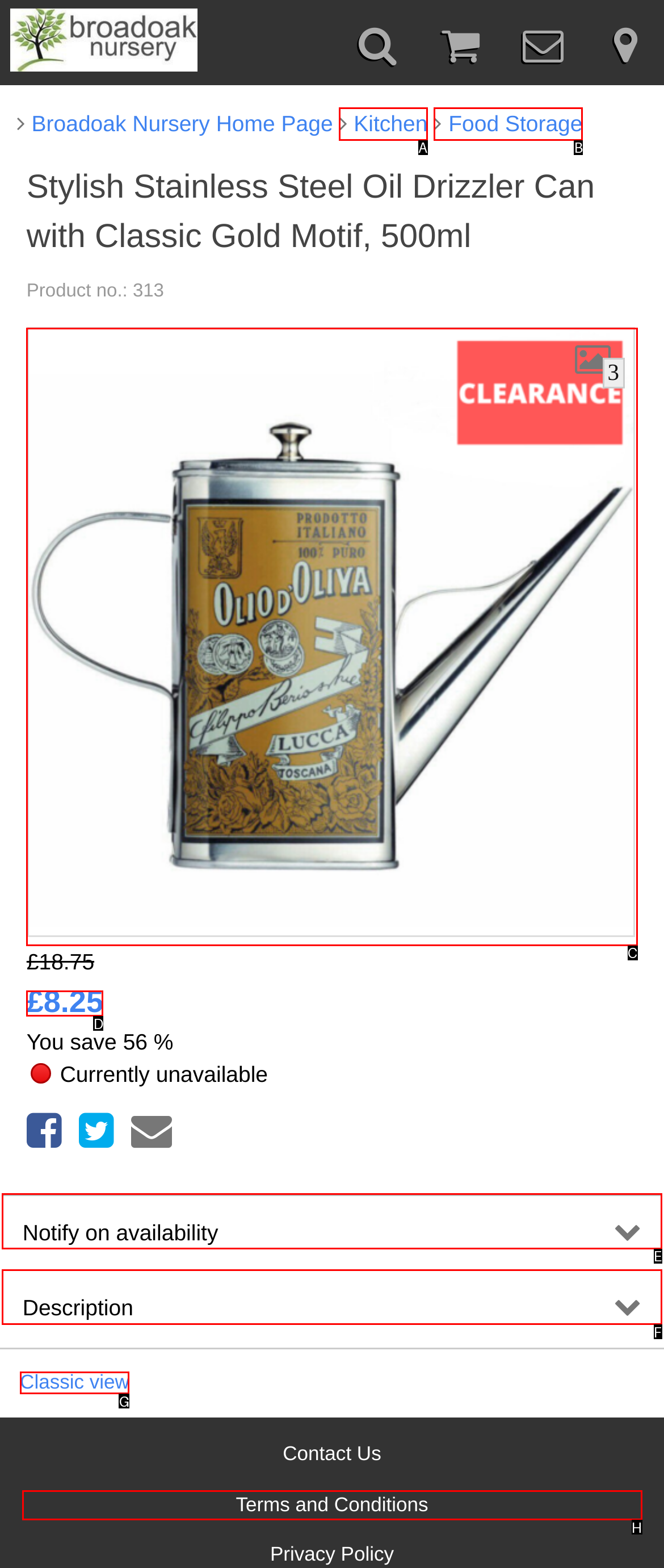Identify the option that corresponds to the description: Terms and Conditions 
Provide the letter of the matching option from the available choices directly.

H